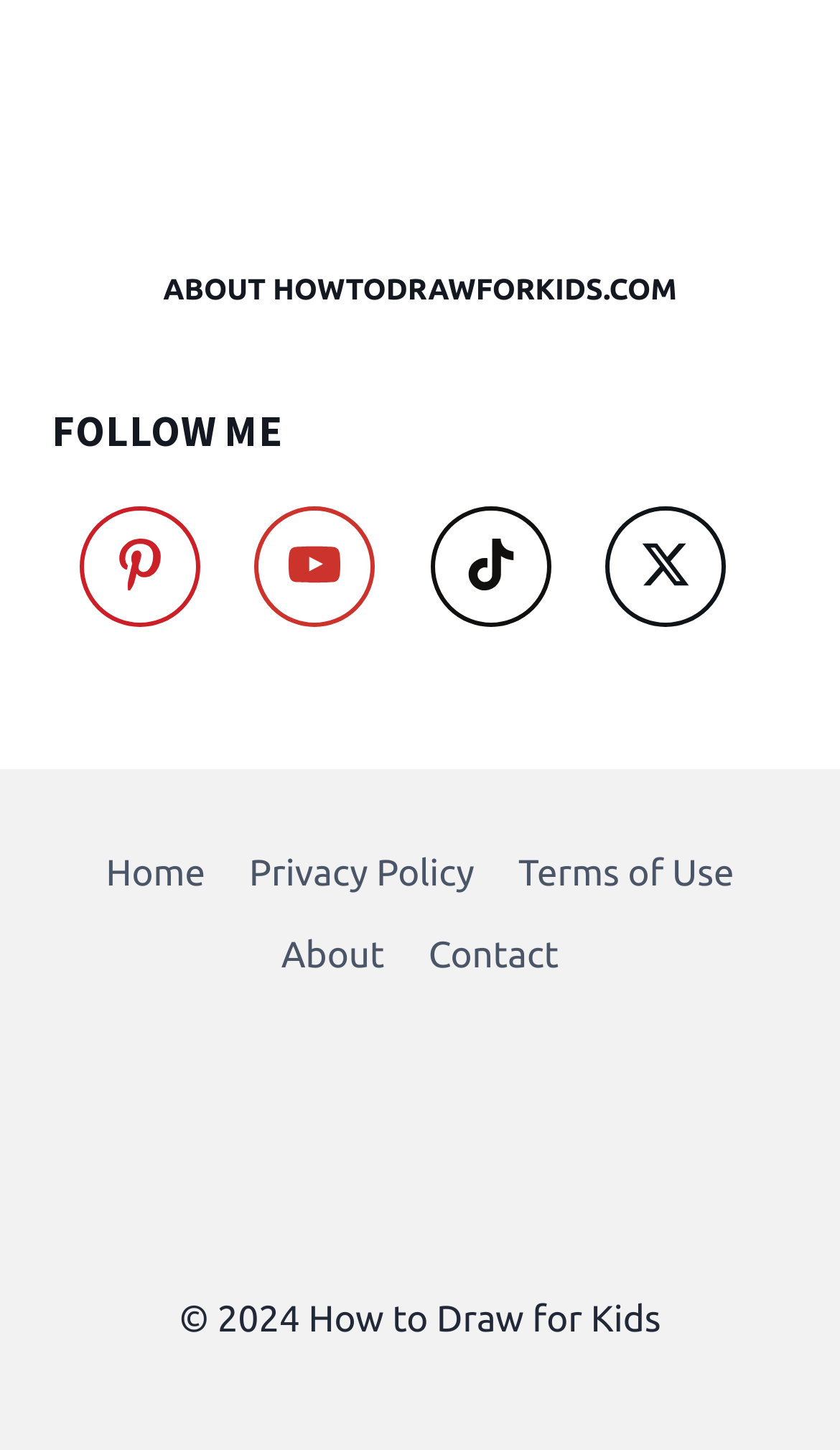Answer succinctly with a single word or phrase:
What social media platforms are linked on the website?

Pinterest, YouTube, TikTok, Twitter